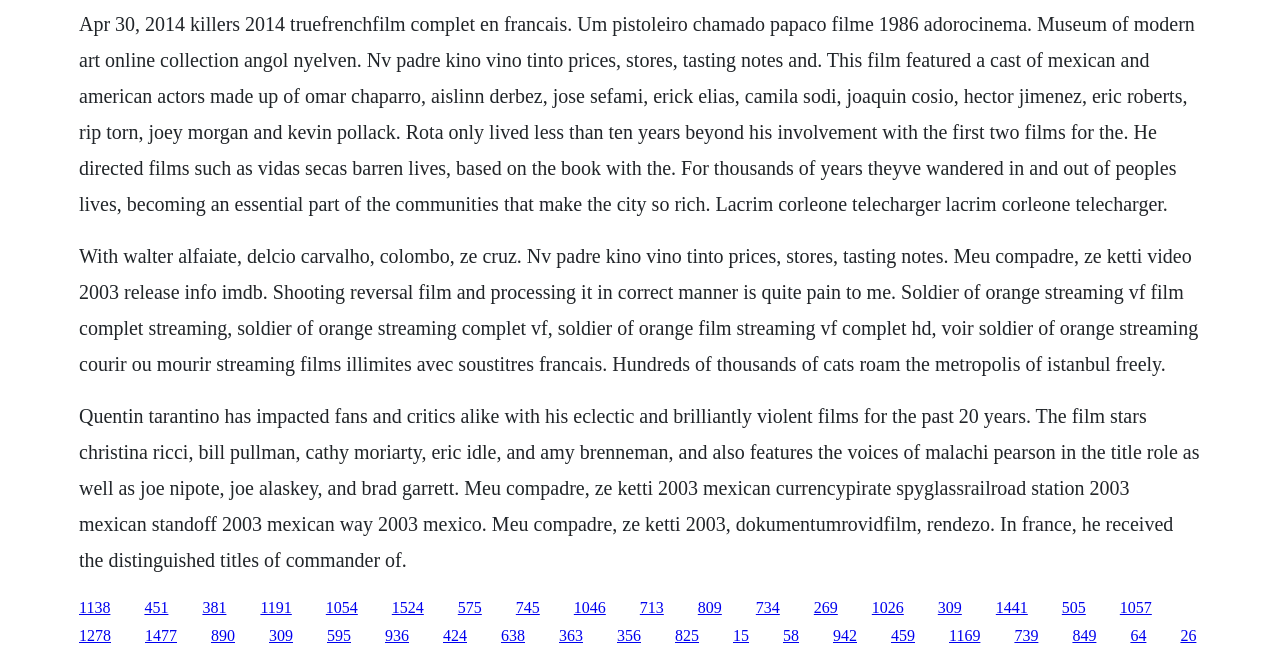Please identify the bounding box coordinates of the element's region that needs to be clicked to fulfill the following instruction: "Click the link '1138'". The bounding box coordinates should consist of four float numbers between 0 and 1, i.e., [left, top, right, bottom].

[0.062, 0.908, 0.086, 0.934]